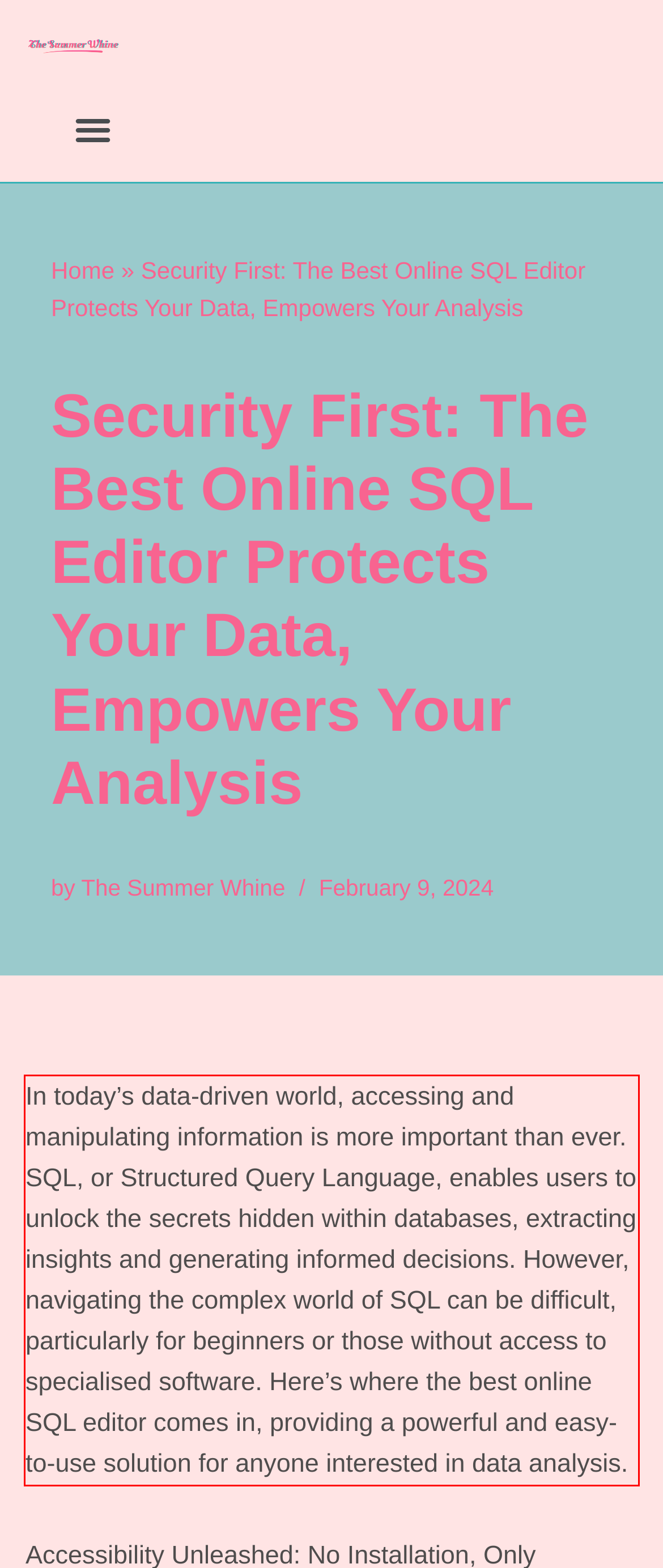You have a screenshot of a webpage with a red bounding box. Use OCR to generate the text contained within this red rectangle.

In today’s data-driven world, accessing and manipulating information is more important than ever. SQL, or Structured Query Language, enables users to unlock the secrets hidden within databases, extracting insights and generating informed decisions. However, navigating the complex world of SQL can be difficult, particularly for beginners or those without access to specialised software. Here’s where the best online SQL editor comes in, providing a powerful and easy-to-use solution for anyone interested in data analysis.